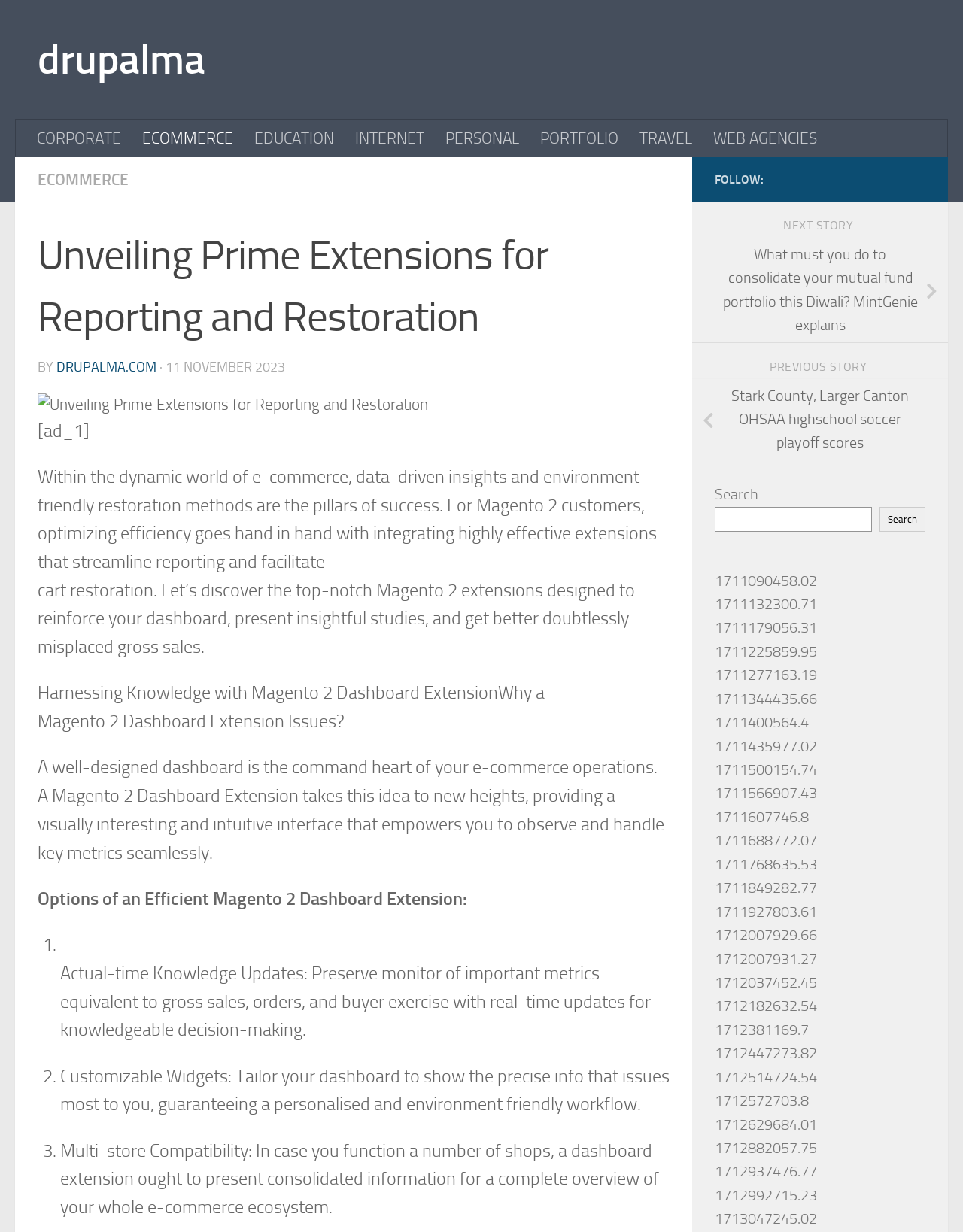Analyze the image and deliver a detailed answer to the question: What is the main topic of the article?

The main topic of the article can be determined by reading the heading 'Unveiling Prime Extensions for Reporting and Restoration' and the subsequent paragraphs, which discuss the importance of Magento 2 extensions for e-commerce businesses.